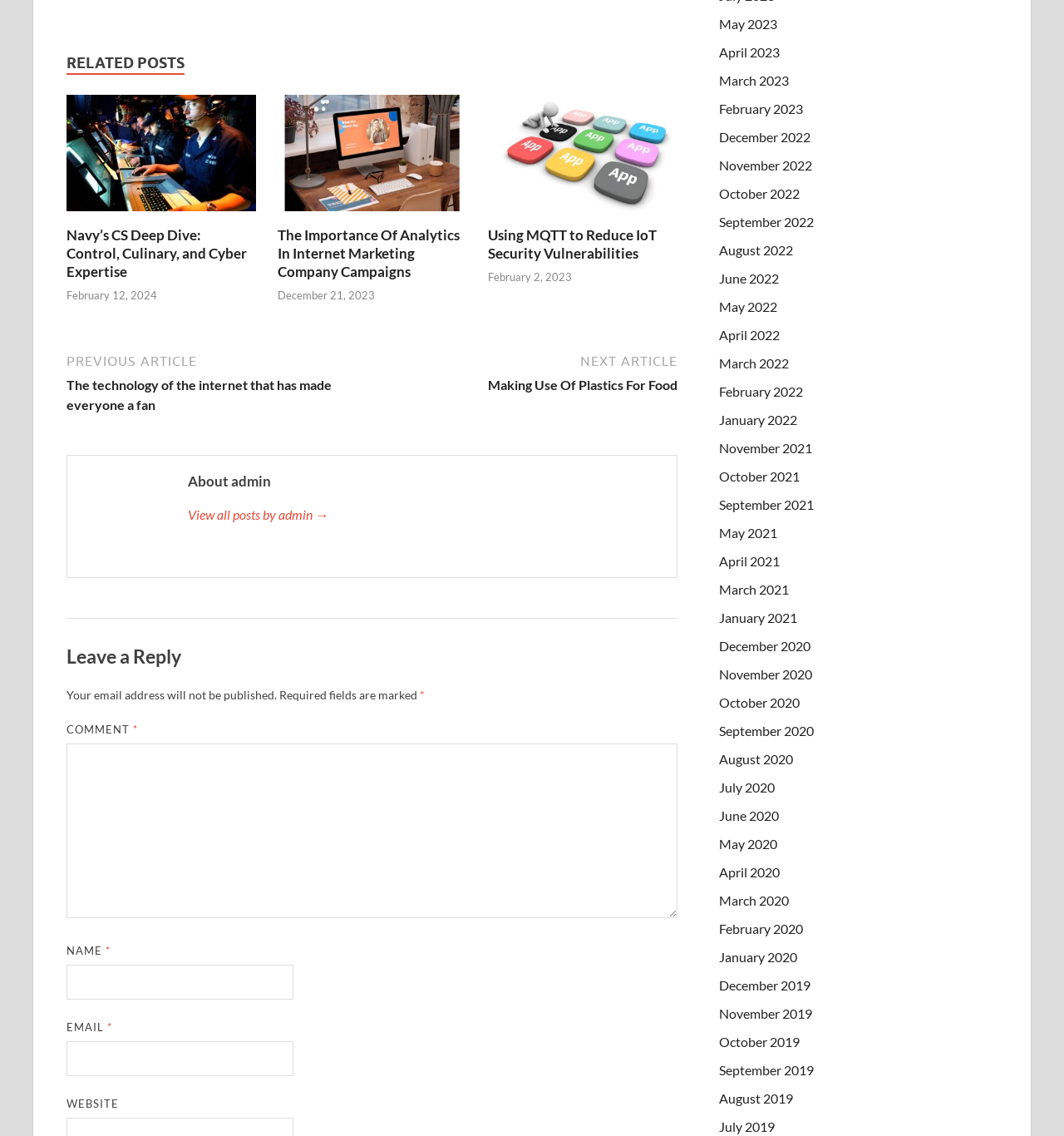What is the label of the first text box in the comment section?
Refer to the screenshot and answer in one word or phrase.

COMMENT